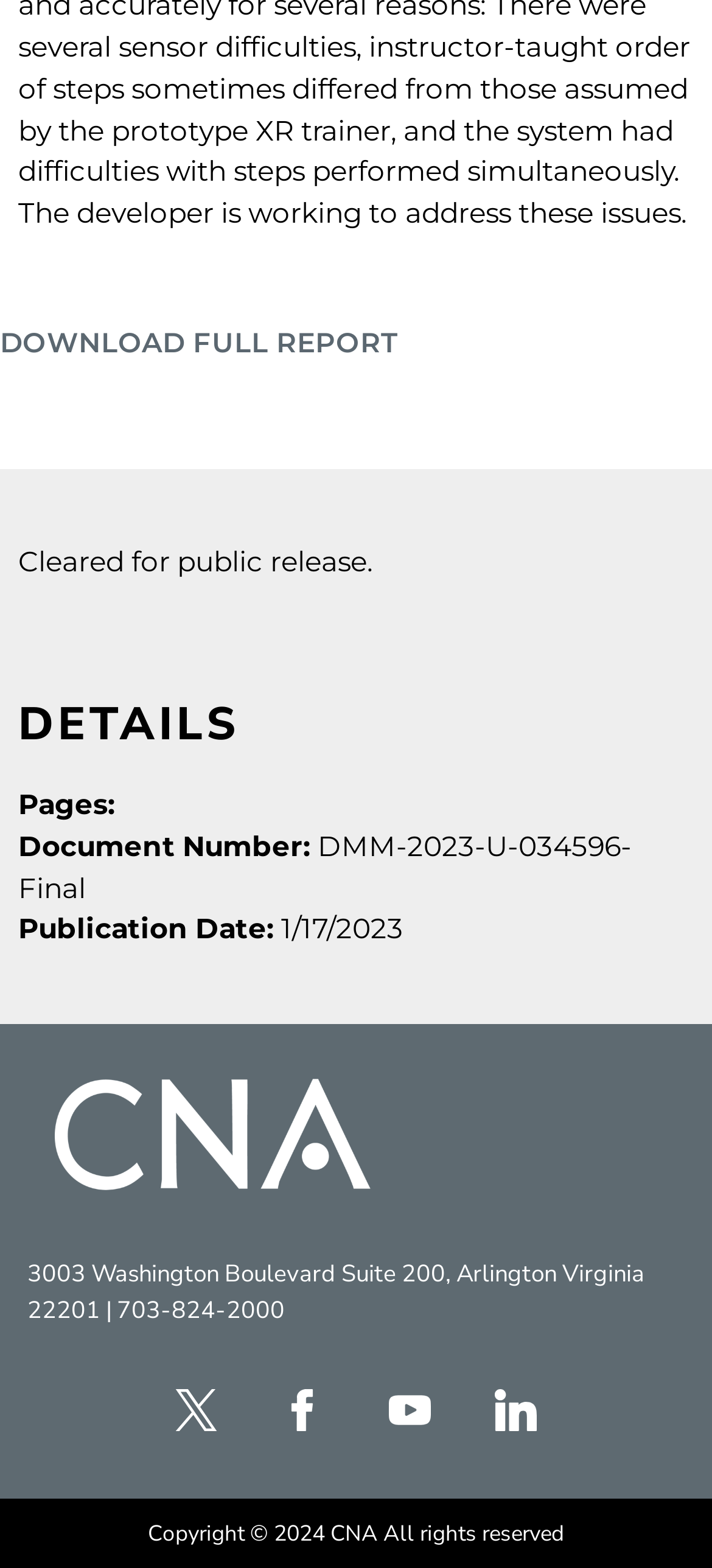Please give a concise answer to this question using a single word or phrase: 
What is the document number?

DMM-2023-U-034596-Final